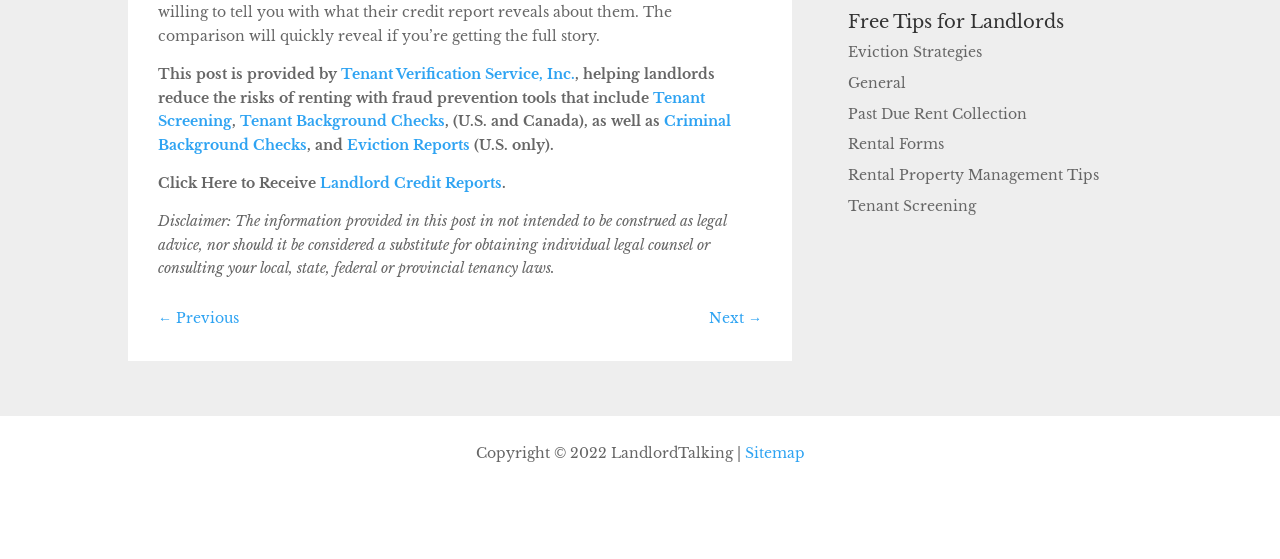Kindly determine the bounding box coordinates for the area that needs to be clicked to execute this instruction: "Visit the Sitemap".

[0.582, 0.794, 0.629, 0.826]